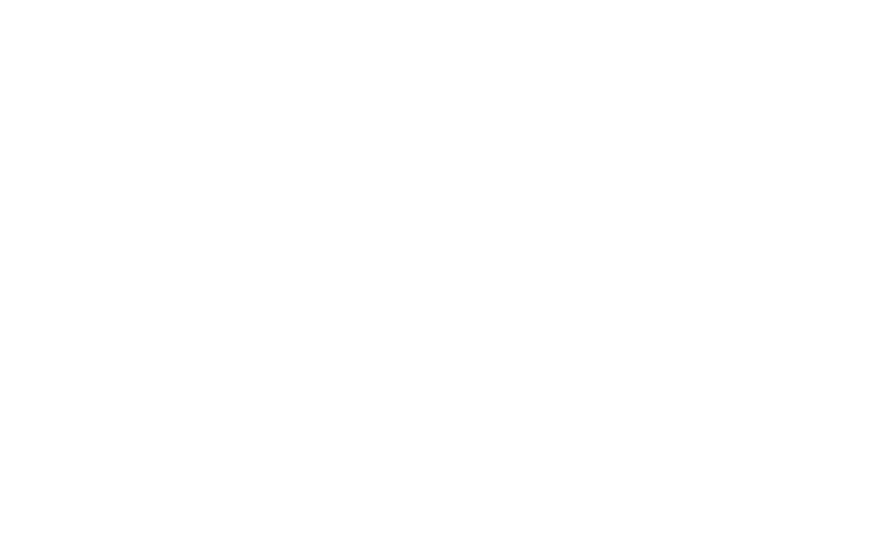What is reflected in the tranquil waters?
Based on the visual information, provide a detailed and comprehensive answer.

The caption states that the serene ambiance created by the ambient lighting complements the yacht's refined silhouette against a backdrop of tranquil waters, which implies that the yacht's silhouette is reflected in the calm waters.